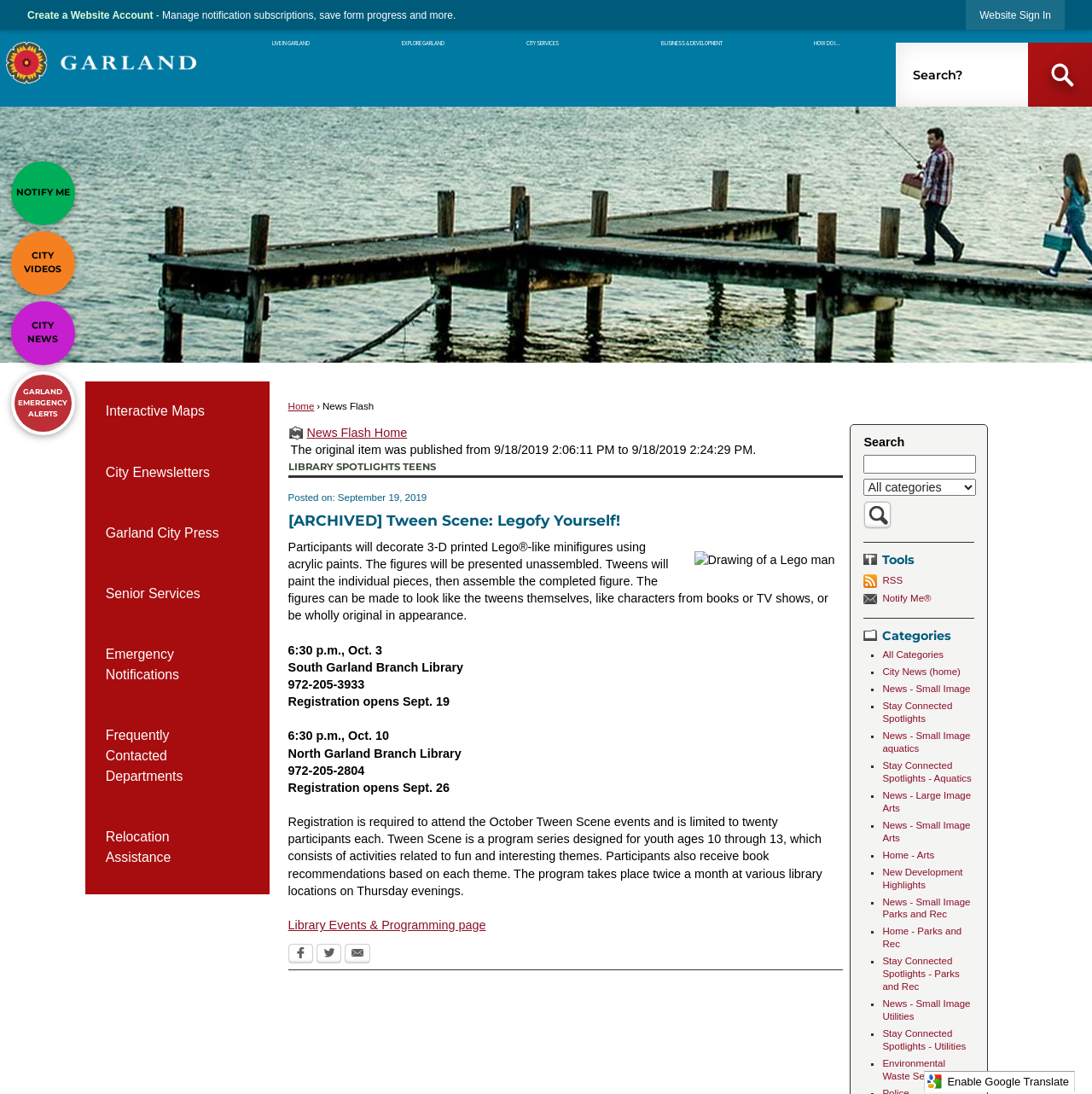Offer an extensive depiction of the webpage and its key elements.

This webpage appears to be a news flash page from the City of Garland, Texas, with a focus on a Tween Scene event at the Nicholson Memorial Library System. 

At the top of the page, there is a navigation menu with links to "Home", "LIVE IN GARLAND", "EXPLORE GARLAND", "CITY SERVICES", "BUSINESS & DEVELOPMENT", and "HOW DO I...". 

To the right of the navigation menu, there is a search bar with a "Search" button and an image of a magnifying glass. 

Below the navigation menu, there is a section with a heading "News Flash" and a subheading "LIBRARY SPOTLIGHTS TEENS". 

The main content of the page is about the Tween Scene event, which allows tweens ages 10 to 13 to "legofy" themselves by creating customized Lego-like minifigures. The event will take place on October 3 and 10 at the South Garland Branch Library and North Garland Branch Library, respectively. 

There is an image of a Lego man on the page, and the text describes the event in detail, including the activities and the registration process. 

The page also includes a section with links to various categories, such as "City News (home)", "News - Small Image", and "Stay Connected Spotlights", among others.